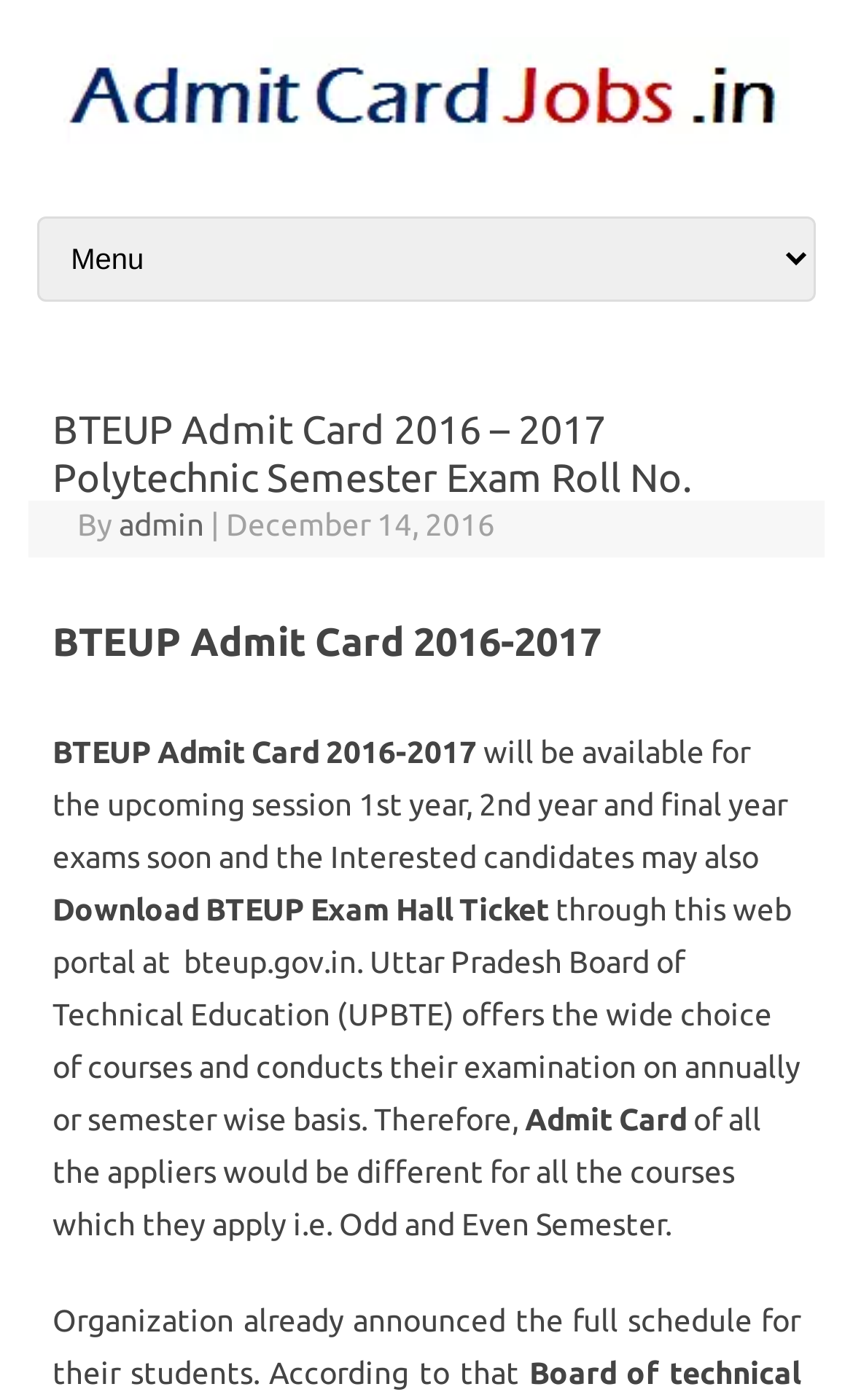Please locate the UI element described by "admin" and provide its bounding box coordinates.

[0.14, 0.363, 0.24, 0.388]